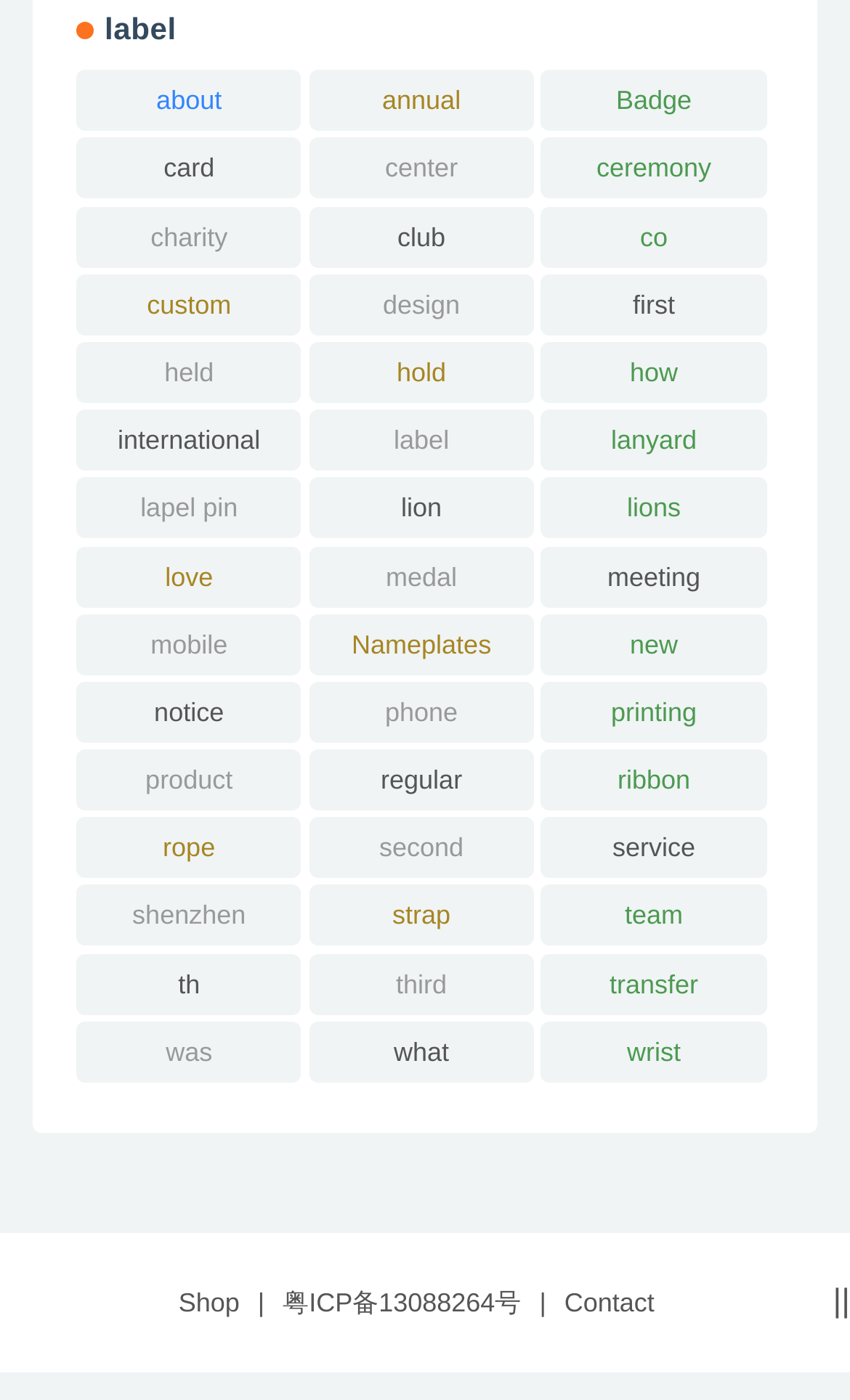Using the information in the image, give a detailed answer to the following question: What type of products are listed on this webpage?

Based on the links provided on the webpage, it appears that the webpage lists various types of badges and accessories, such as custom badges, lanyards, lapel pins, and medals.